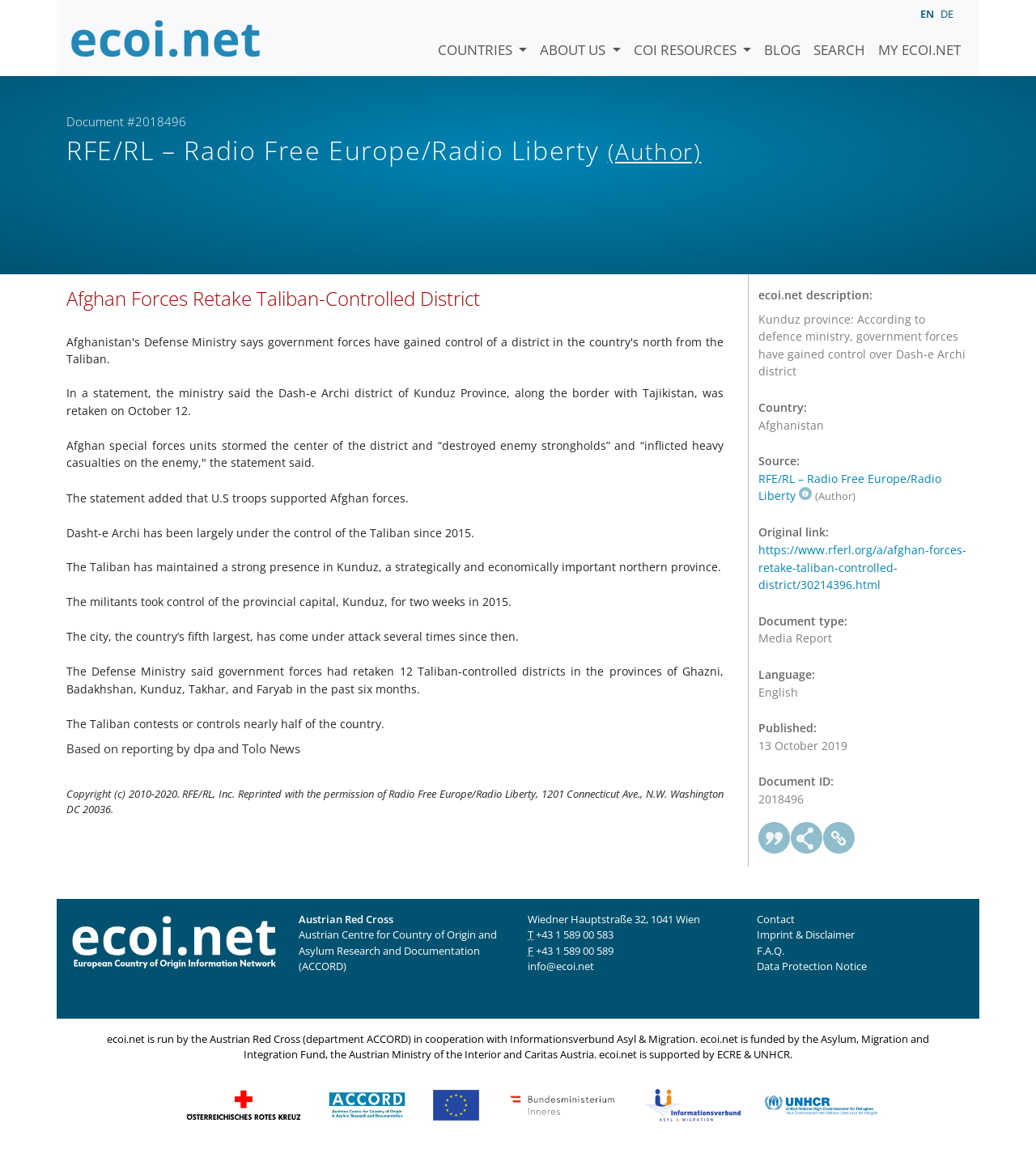What is the name of the province where Afghan forces have gained control?
Could you please answer the question thoroughly and with as much detail as possible?

The answer can be found in the meta description of the webpage, which states 'Kunduz province: According to defence ministry, government forces have gained control over Dash-e Archi district'. Therefore, the name of the province is Kunduz.